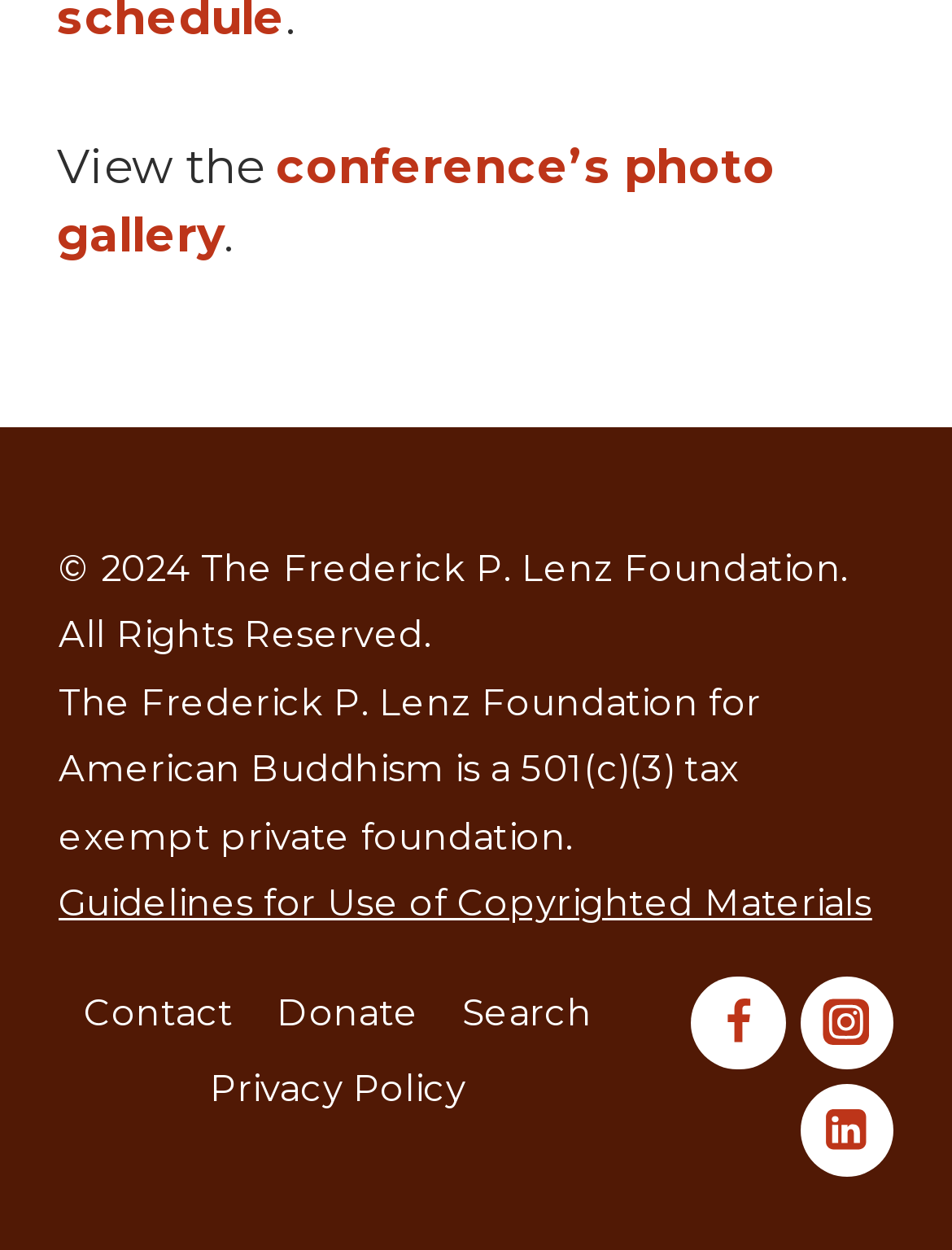Determine the bounding box coordinates for the UI element matching this description: "Contact".

[0.065, 0.781, 0.268, 0.841]